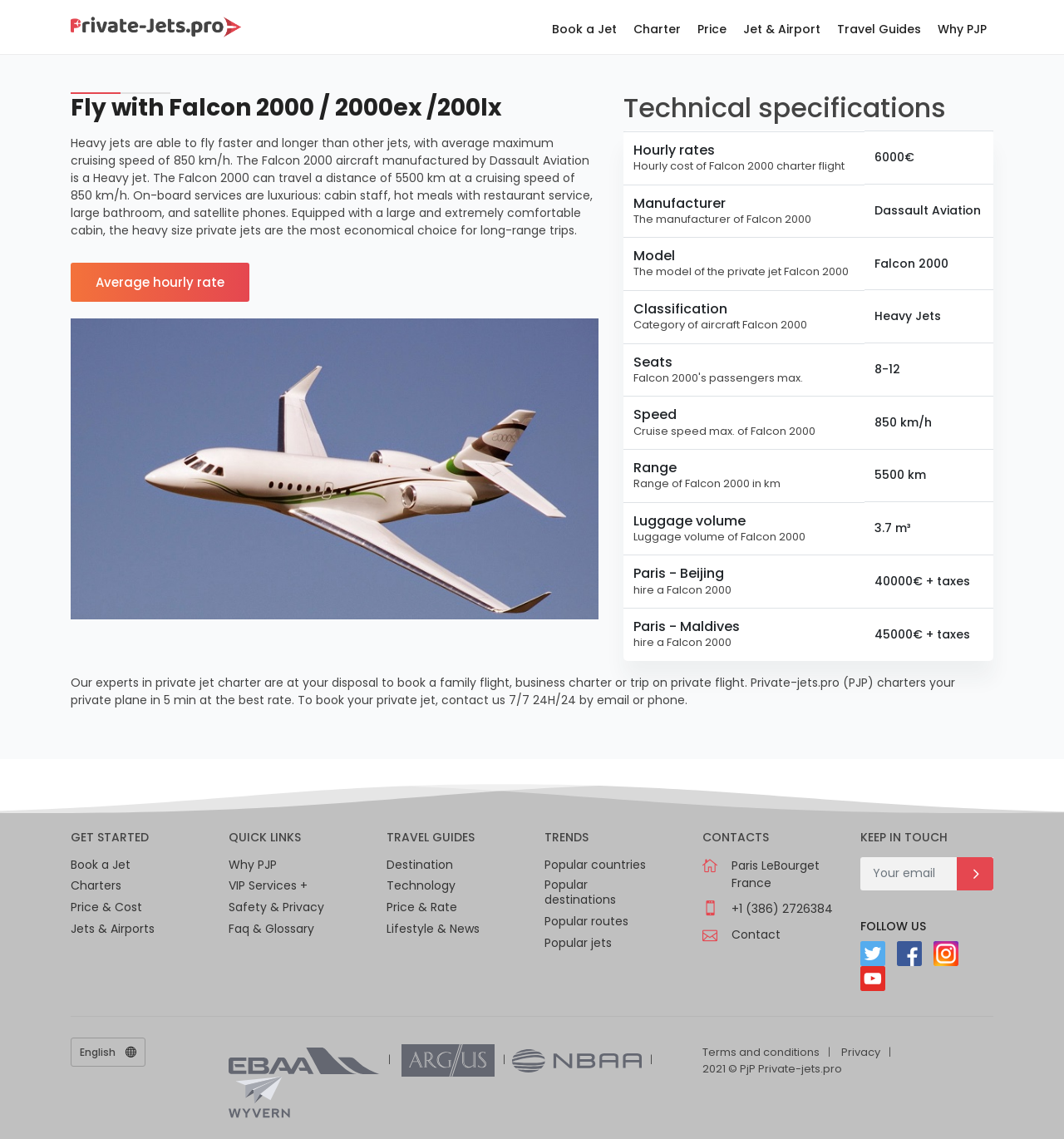What is the maximum cruising speed of the Falcon 2000?
Using the visual information, reply with a single word or short phrase.

850 km/h